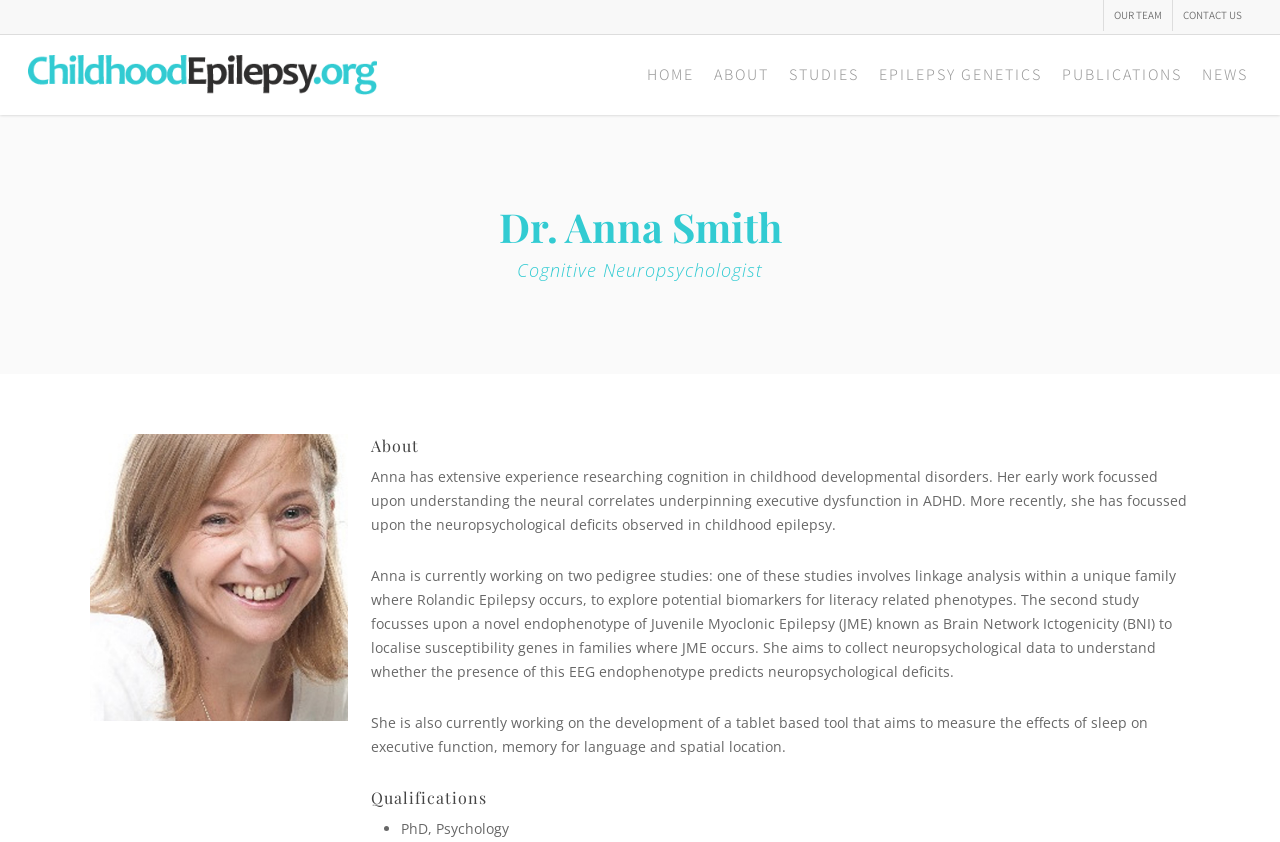How many studies is Dr. Anna Smith currently working on?
Respond with a short answer, either a single word or a phrase, based on the image.

Two